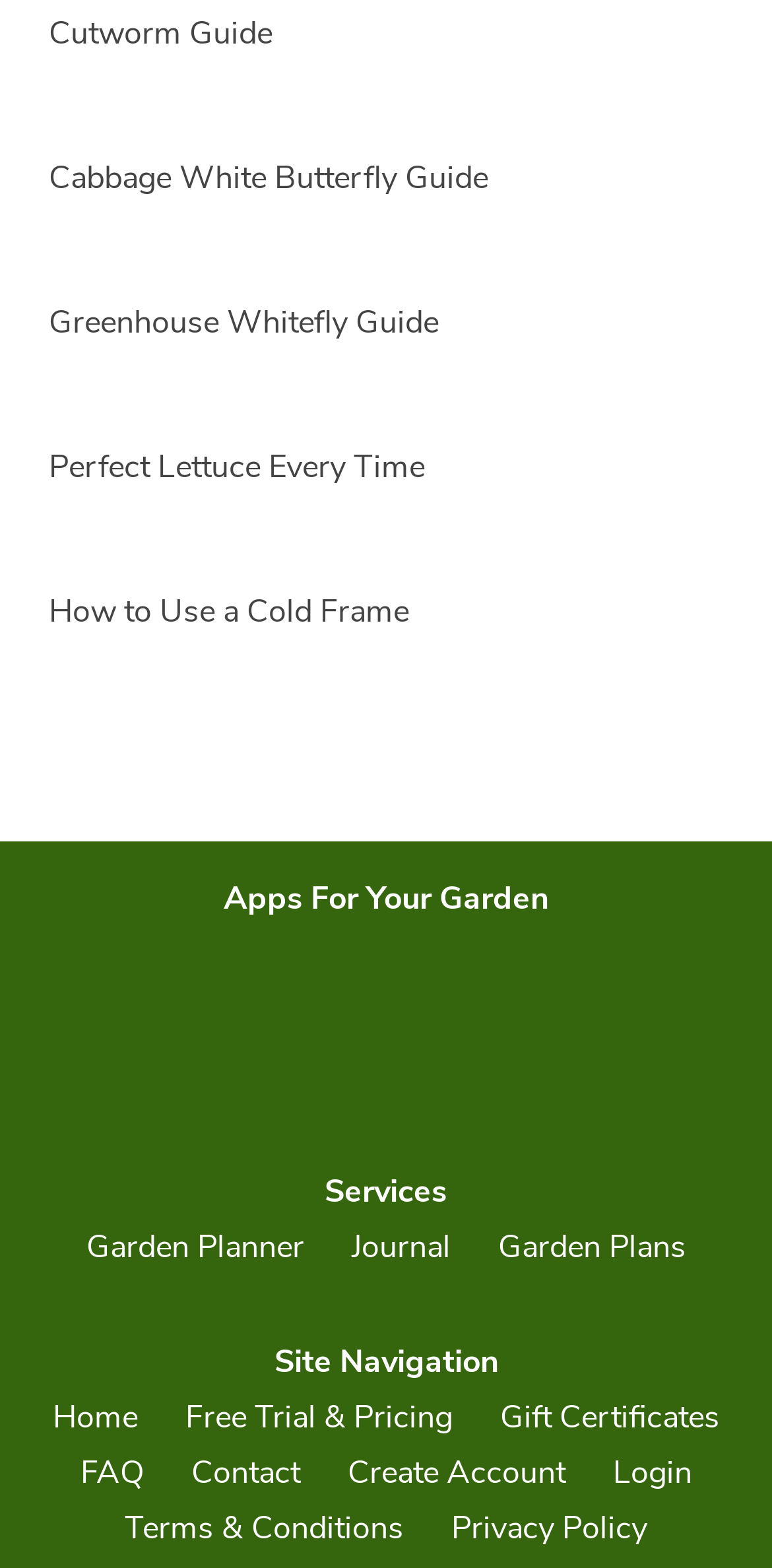Pinpoint the bounding box coordinates of the clickable area necessary to execute the following instruction: "Click the 'FREE EVALUATION' button". The coordinates should be given as four float numbers between 0 and 1, namely [left, top, right, bottom].

None